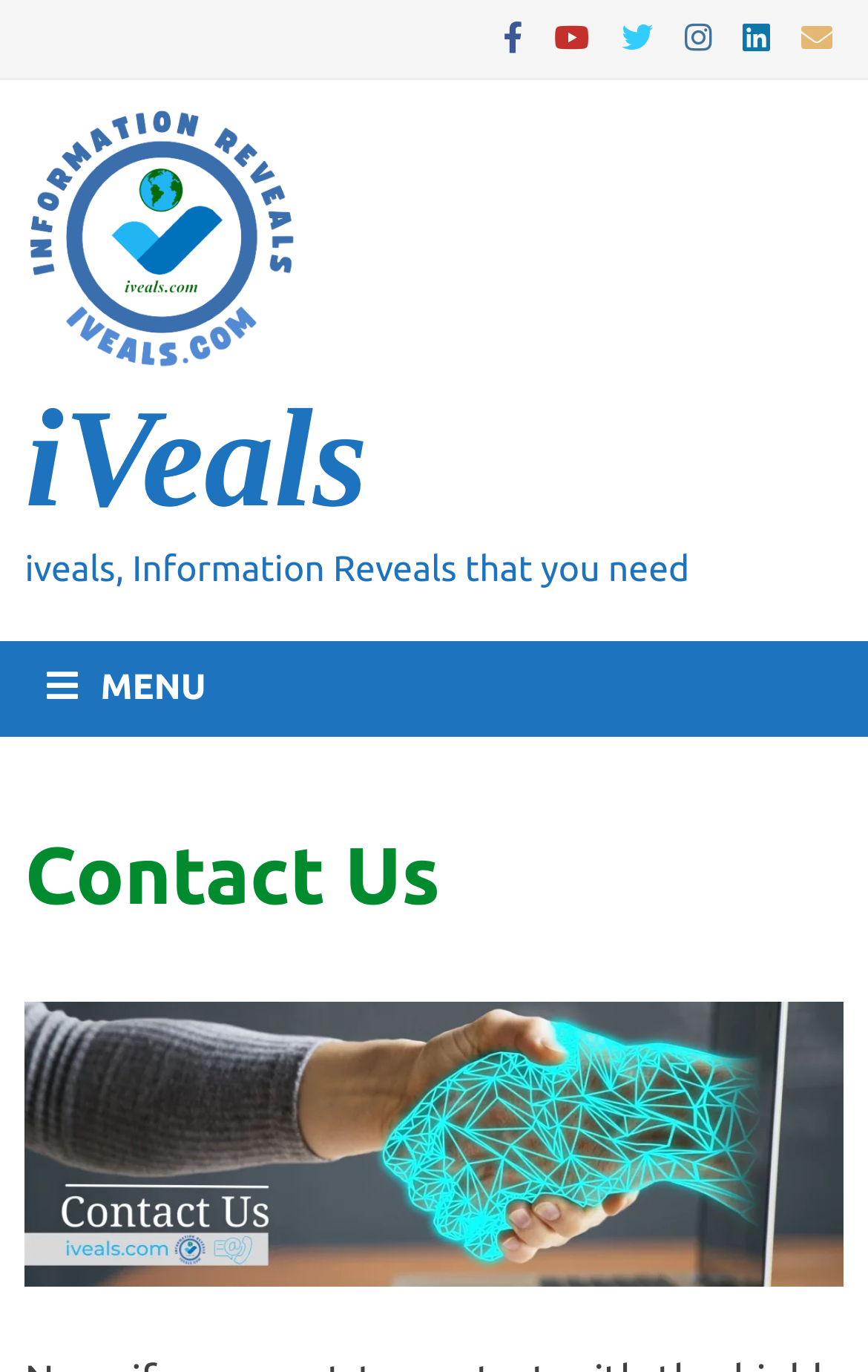What is the text below the logo?
Examine the screenshot and reply with a single word or phrase.

Information Reveals that you need